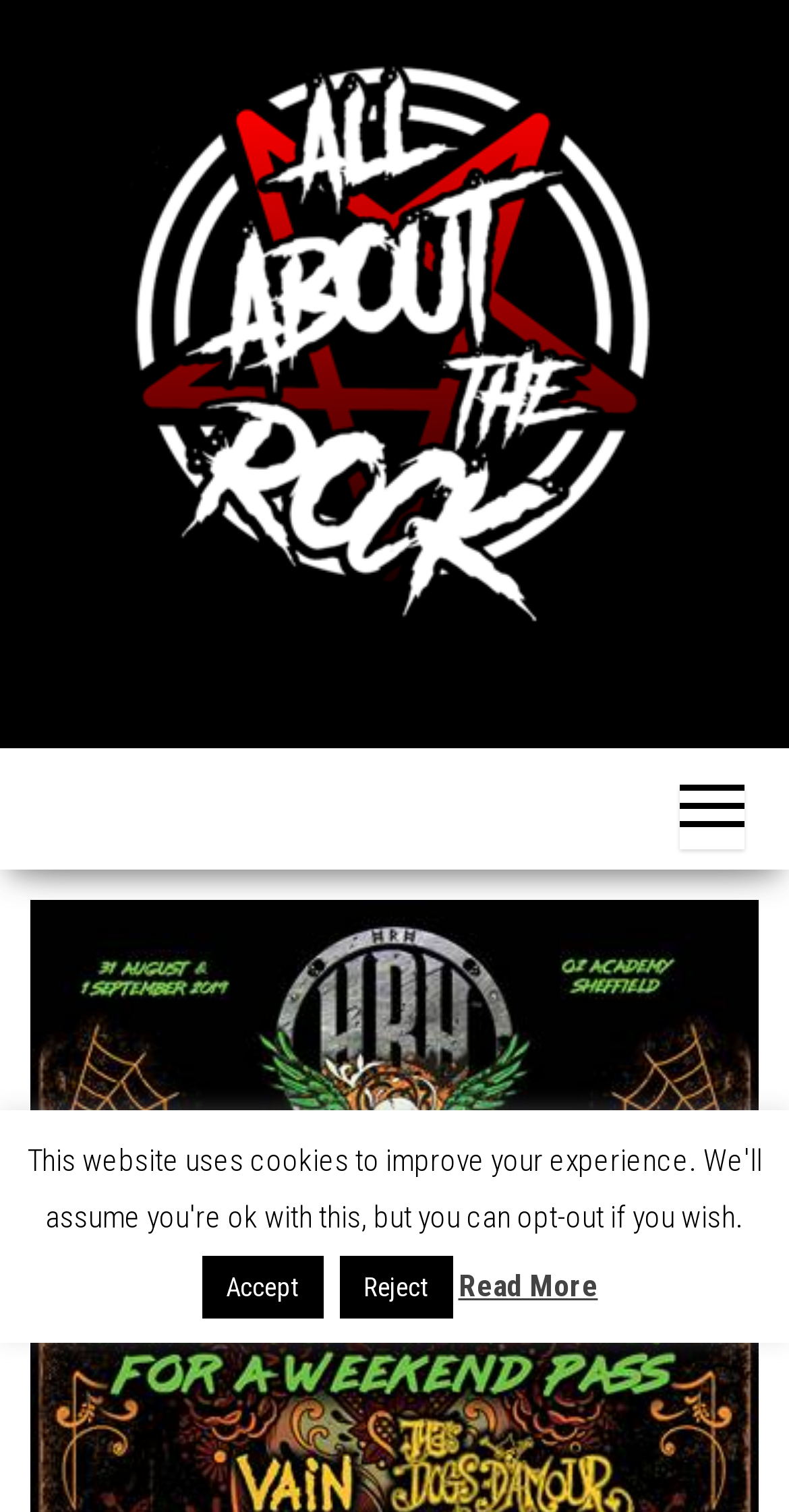Using the elements shown in the image, answer the question comprehensively: What is the position of the image on the webpage?

I determined the position of the image by looking at its bounding box coordinates, which indicate that it is located at the top of the webpage, roughly centered horizontally.